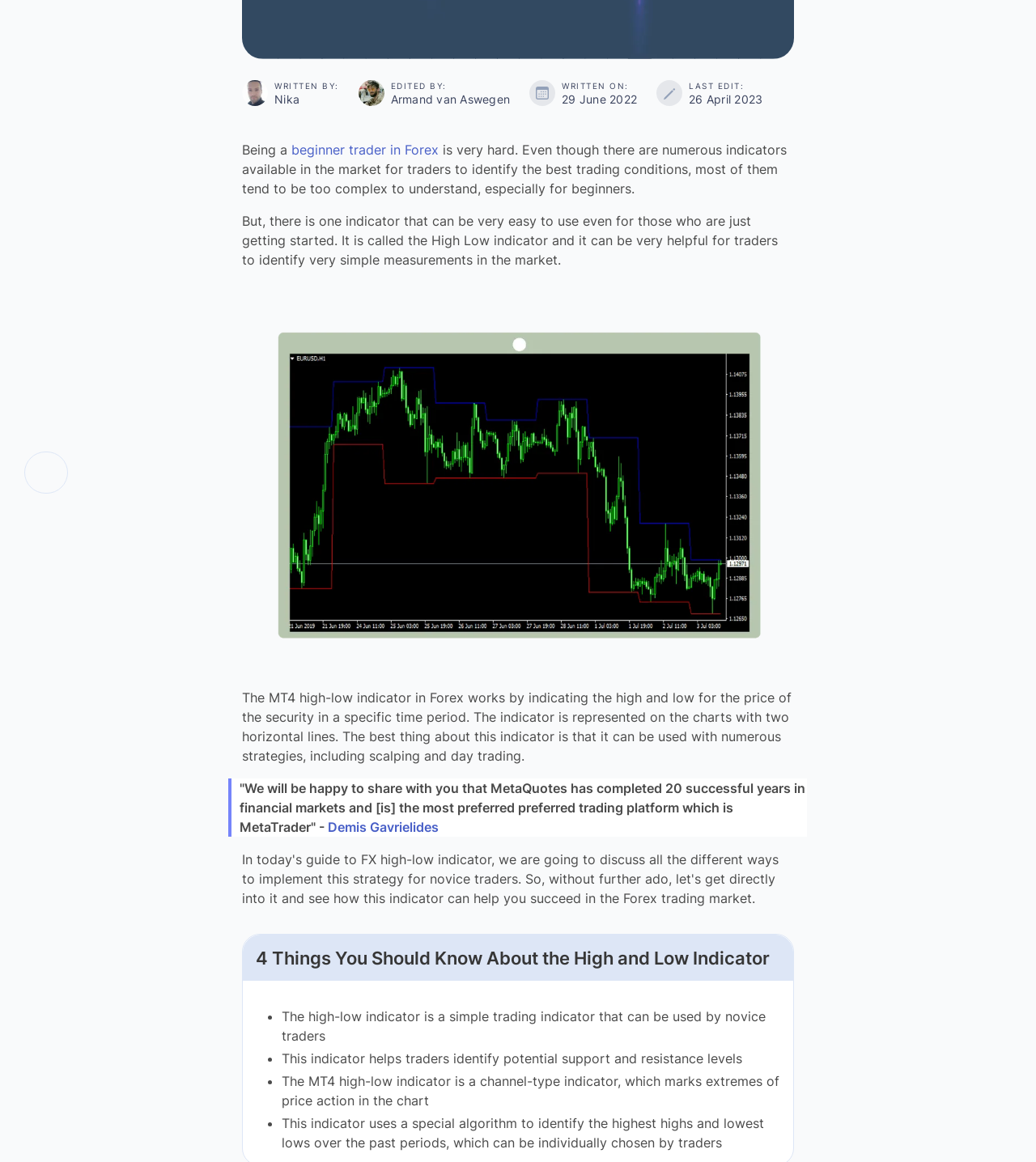Locate the UI element described as follows: "Demis Gavrielides". Return the bounding box coordinates as four float numbers between 0 and 1 in the order [left, top, right, bottom].

[0.317, 0.705, 0.424, 0.719]